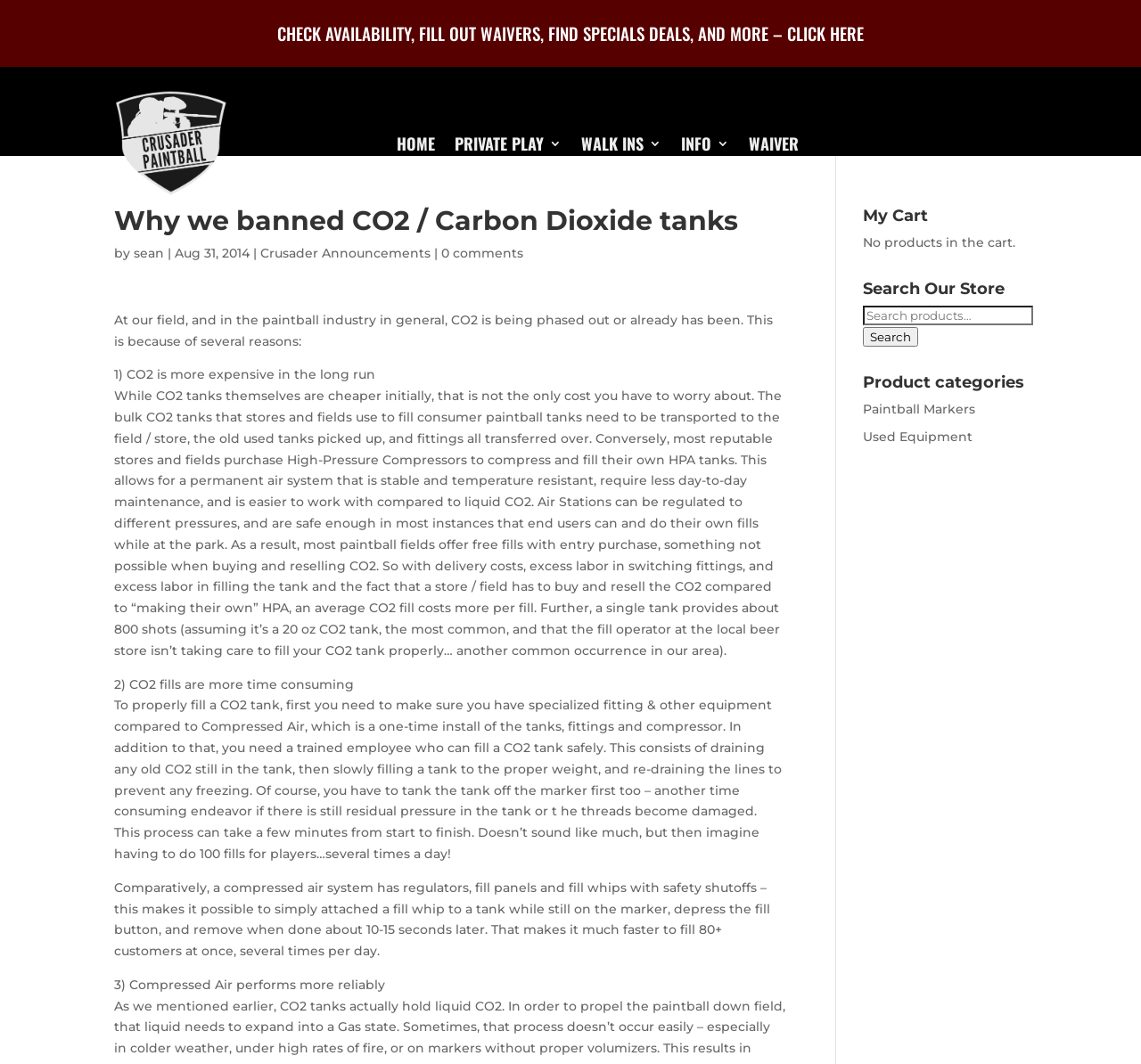Can you show the bounding box coordinates of the region to click on to complete the task described in the instruction: "Click on 'Send Inquiry'"?

None